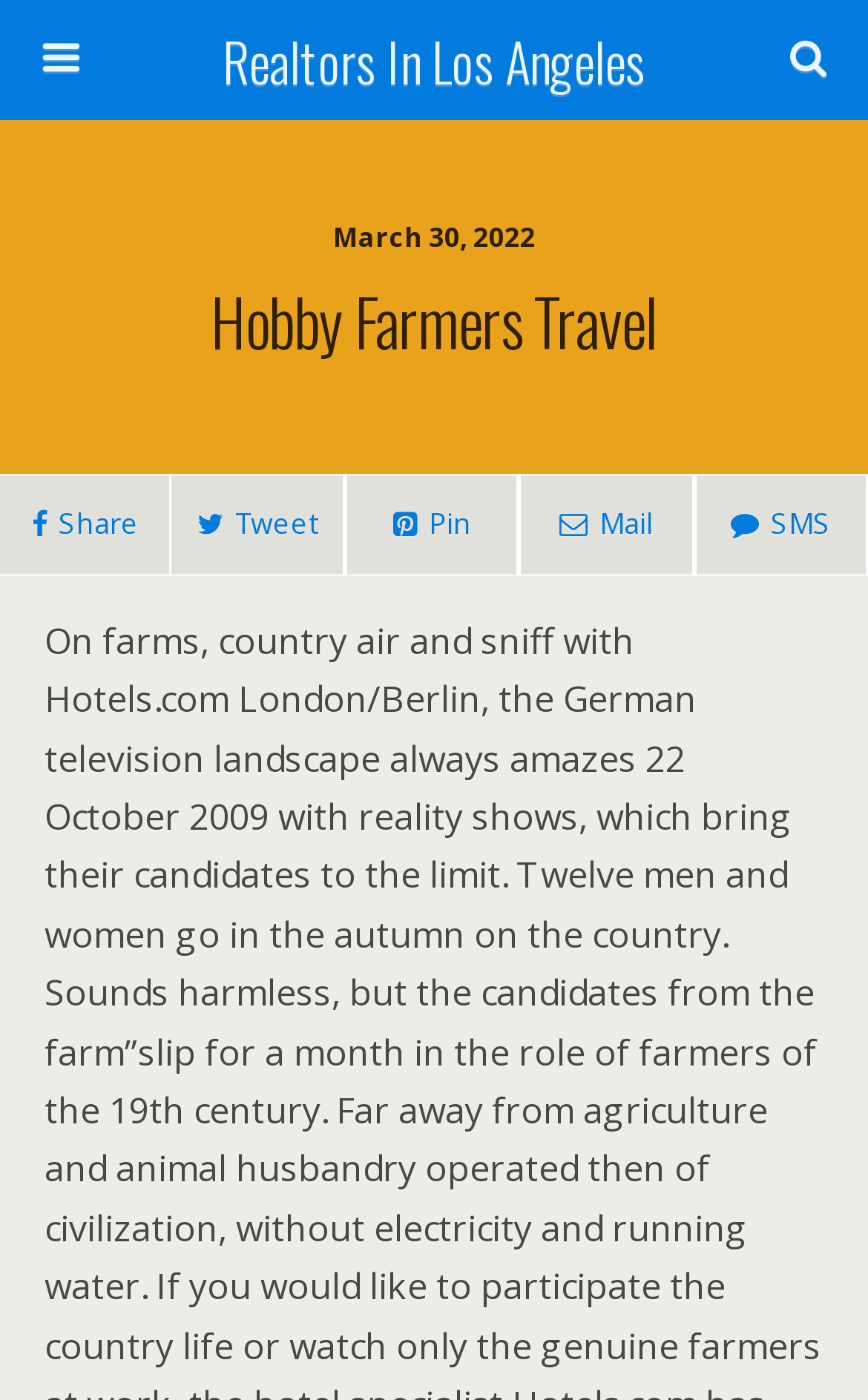Can you find the bounding box coordinates for the UI element given this description: "Realtors In Los Angeles"? Provide the coordinates as four float numbers between 0 and 1: [left, top, right, bottom].

[0.16, 0.0, 0.84, 0.086]